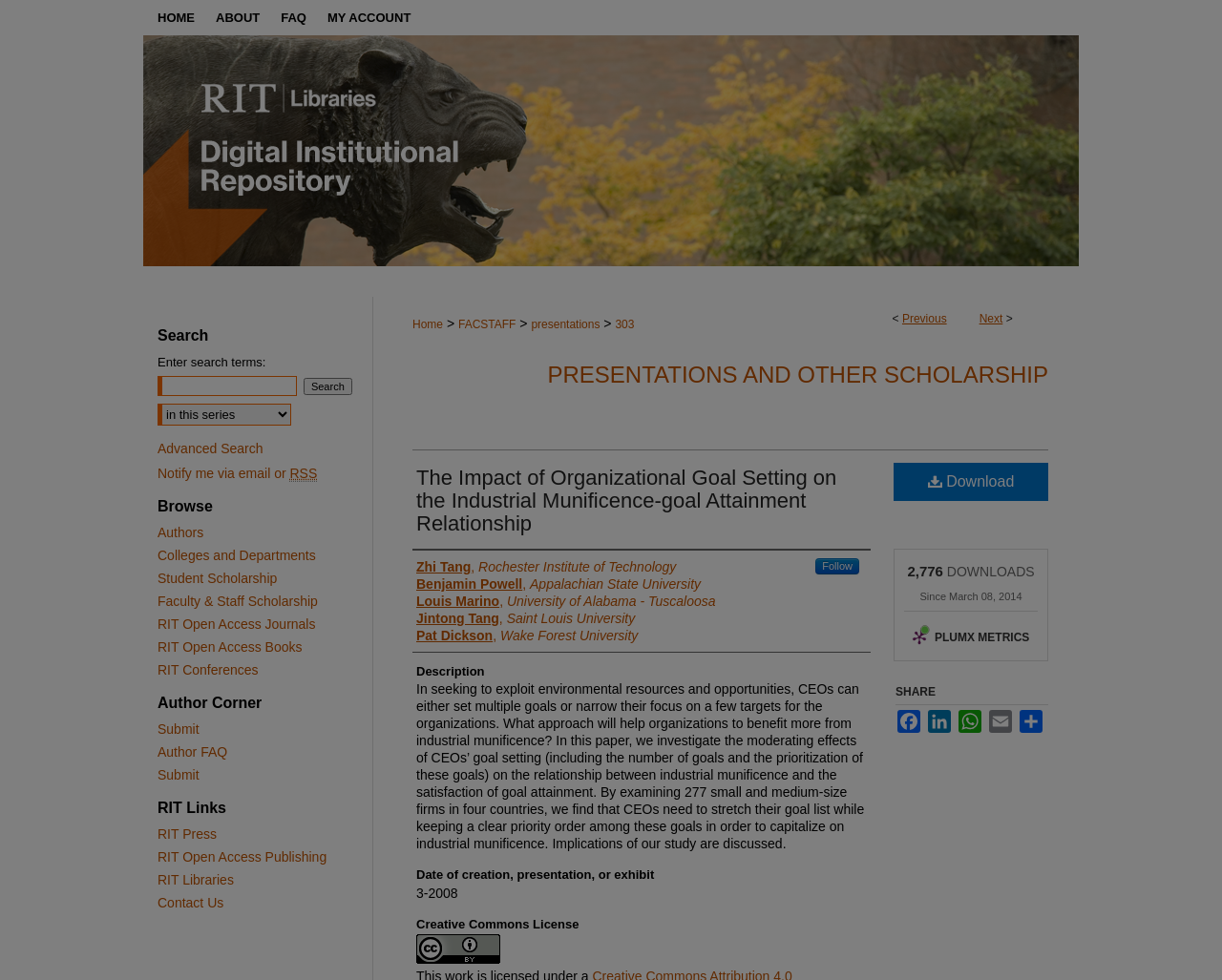Please identify the bounding box coordinates of the element I should click to complete this instruction: 'View author information'. The coordinates should be given as four float numbers between 0 and 1, like this: [left, top, right, bottom].

[0.341, 0.569, 0.553, 0.587]